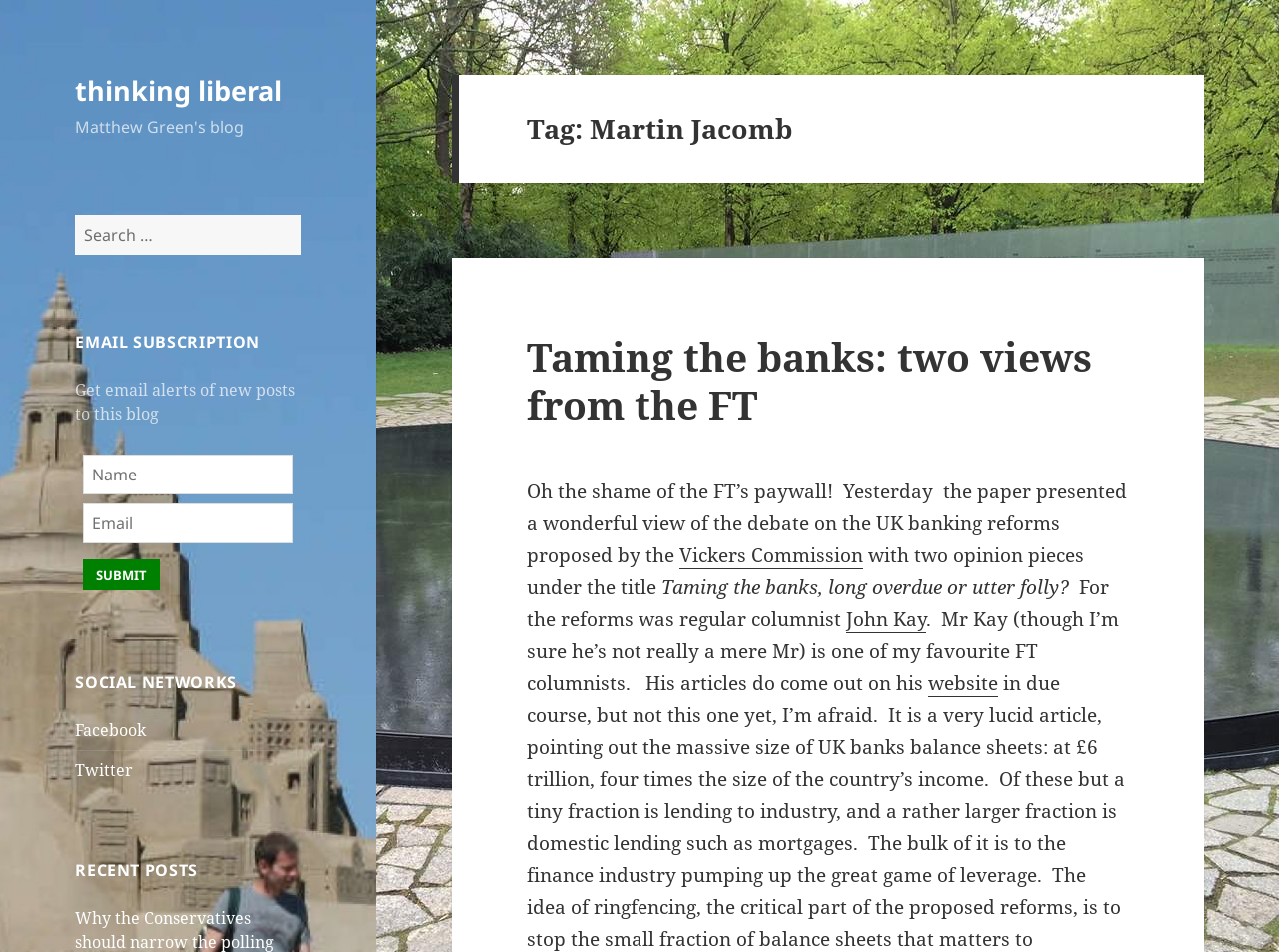How can users subscribe to email alerts?
Kindly give a detailed and elaborate answer to the question.

Users can subscribe to email alerts by filling in their name and email address in the required text boxes under the 'EMAIL SUBSCRIPTION' heading. After entering the required information, users can click the 'SUBMIT' button to complete the subscription process.